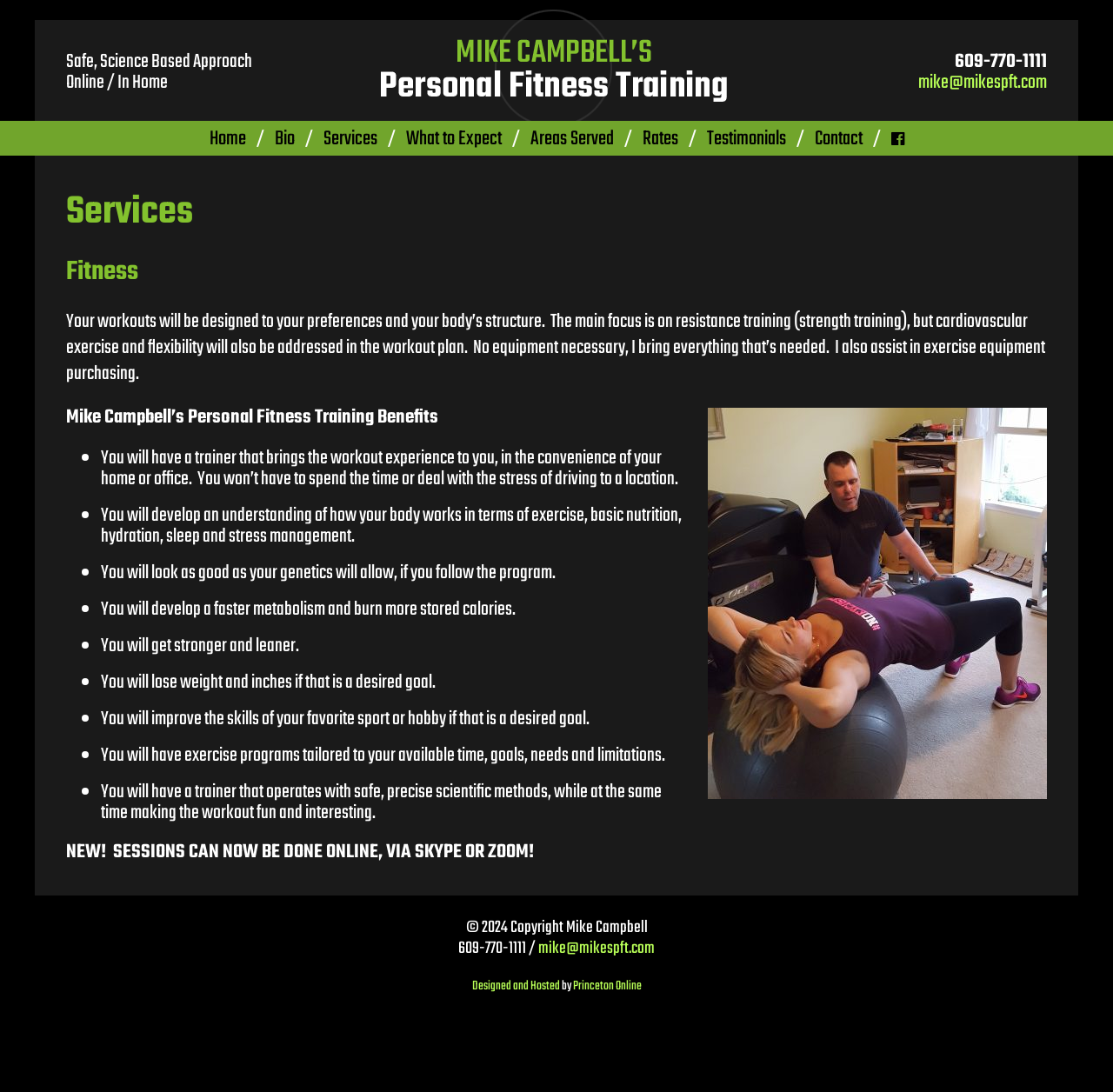What is the benefit of having a trainer that brings the workout experience to you?
Using the image, give a concise answer in the form of a single word or short phrase.

Convenience